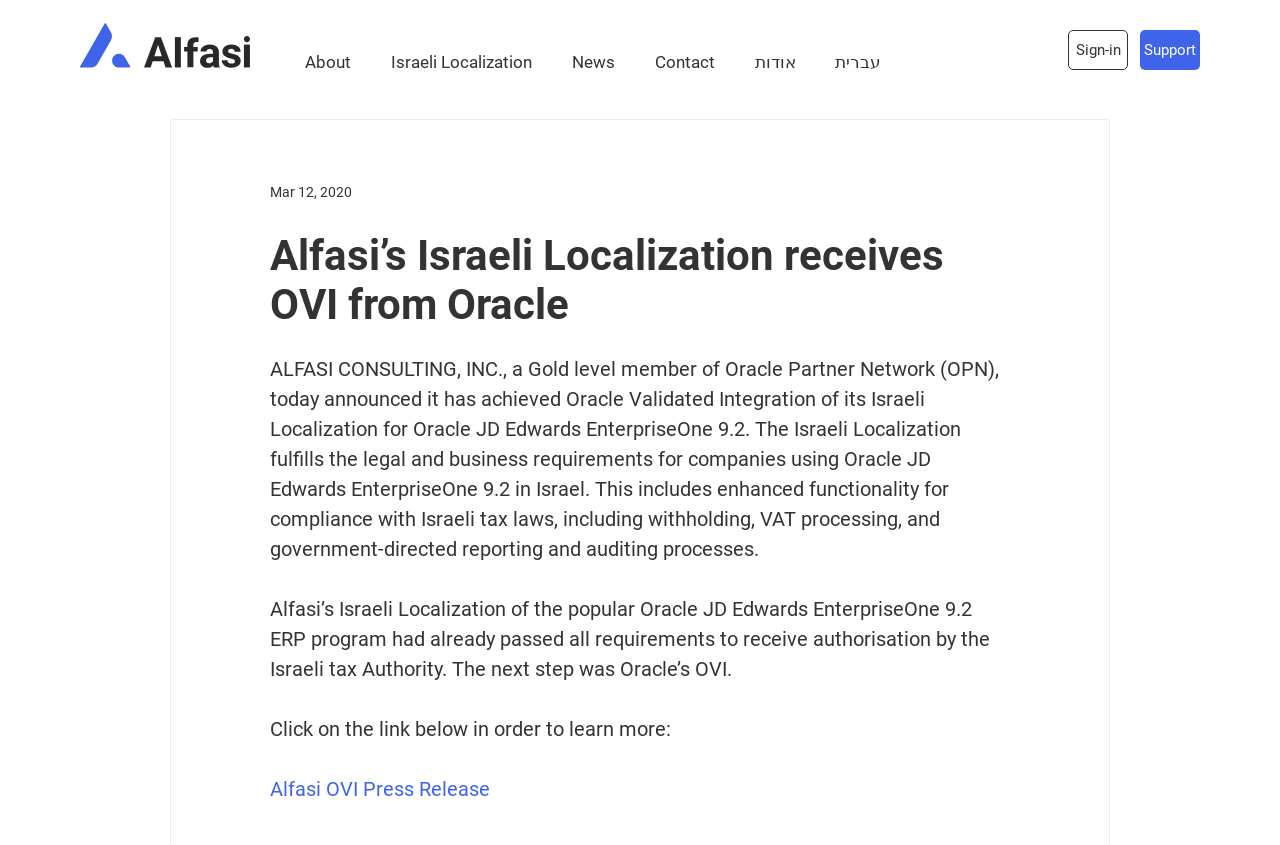Elaborate on the different components and information displayed on the webpage.

The webpage appears to be a news article or press release from Alfasi Consulting, Inc. At the top left corner, there is an Alfasi logo, which is an image linked to the company's website. Next to the logo, there is a navigation menu with links to various sections of the website, including "About", "Israeli Localization", "News", "Contact", and "אודות" (which is Hebrew for "About"). 

On the top right corner, there are two links: "Sign-in" and "Support". Below the navigation menu, there is a heading that reads "Alfasi’s Israeli Localization receives OVI from Oracle", which is the title of the article. 

The main content of the article is divided into three paragraphs. The first paragraph explains that Alfasi Consulting has achieved Oracle Validated Integration of its Israeli Localization for Oracle JD Edwards EnterpriseOne 9.2, which fulfills the legal and business requirements for companies using the software in Israel. 

The second paragraph mentions that the Israeli Localization had already passed all requirements to receive authorization by the Israeli tax Authority, and the next step was Oracle’s OVI. The third paragraph invites readers to click on a link to learn more about the Alfasi OVI Press Release. This link is located at the bottom of the article.